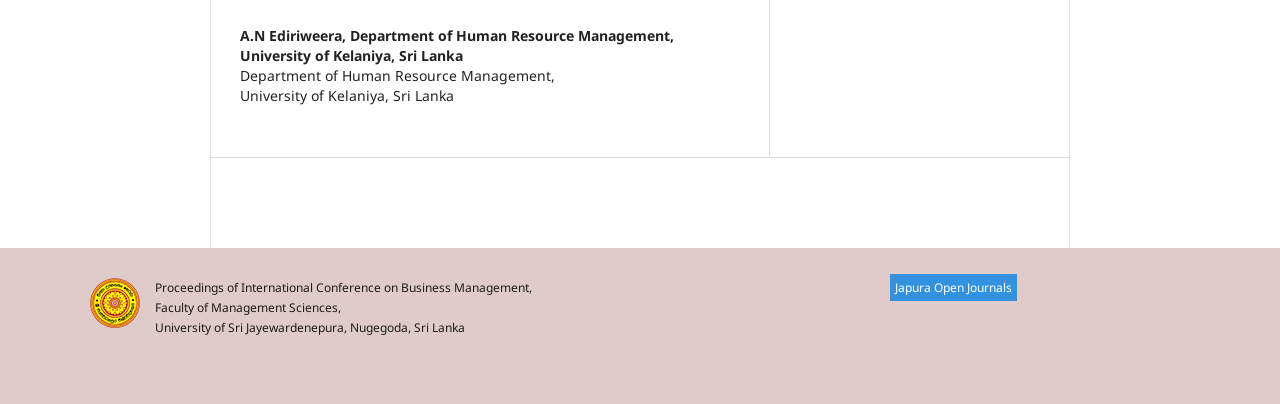What is the name of the department mentioned?
Refer to the image and provide a thorough answer to the question.

I found the answer by looking at the heading element which contains the text 'A.N Ediriweera, Department of Human Resource Management, University of Kelaniya, Sri Lanka'. The department name is 'Department of Human Resource Management'.